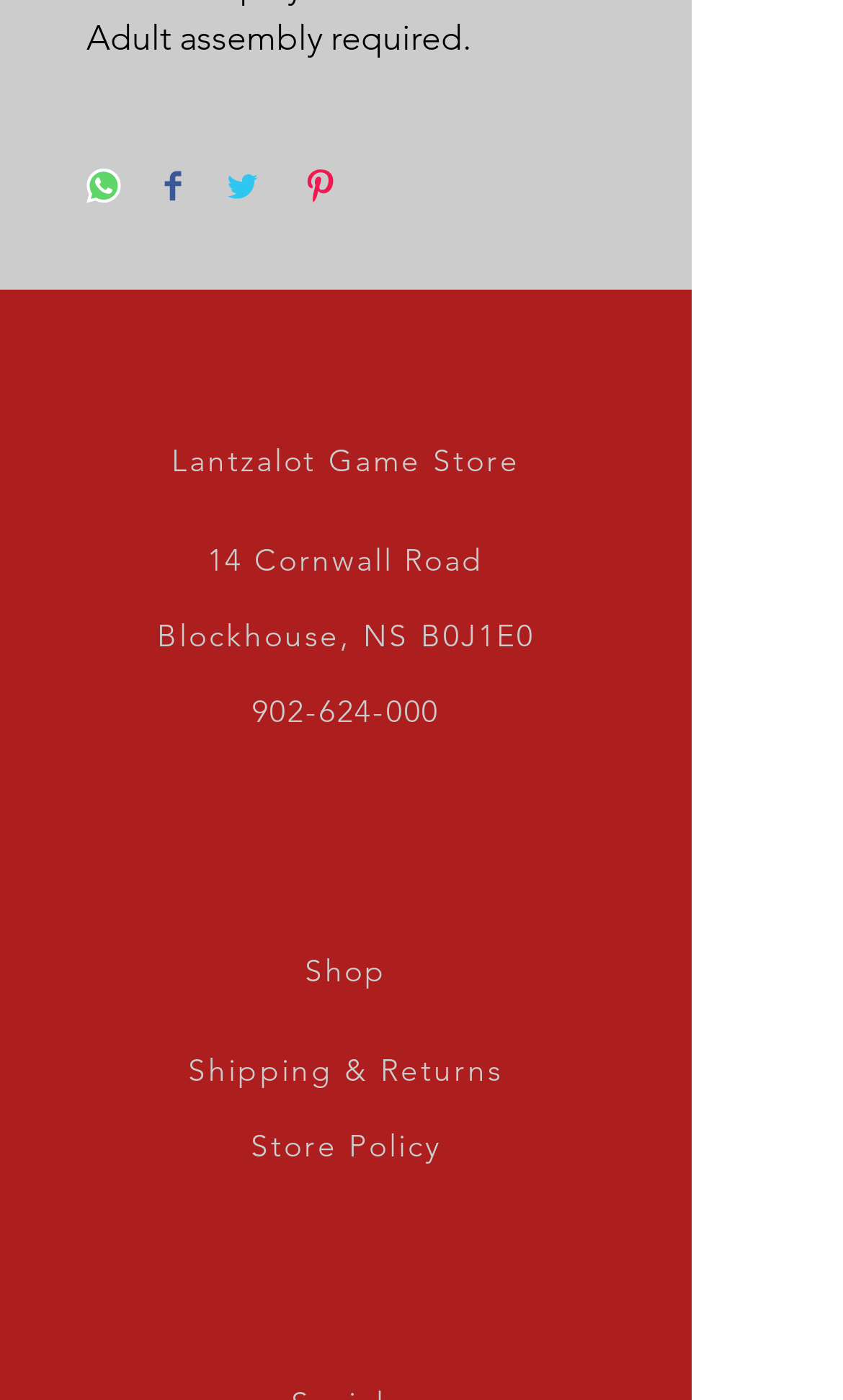Please identify the bounding box coordinates of the region to click in order to complete the given instruction: "Browse the shop". The coordinates should be four float numbers between 0 and 1, i.e., [left, top, right, bottom].

[0.361, 0.68, 0.459, 0.708]